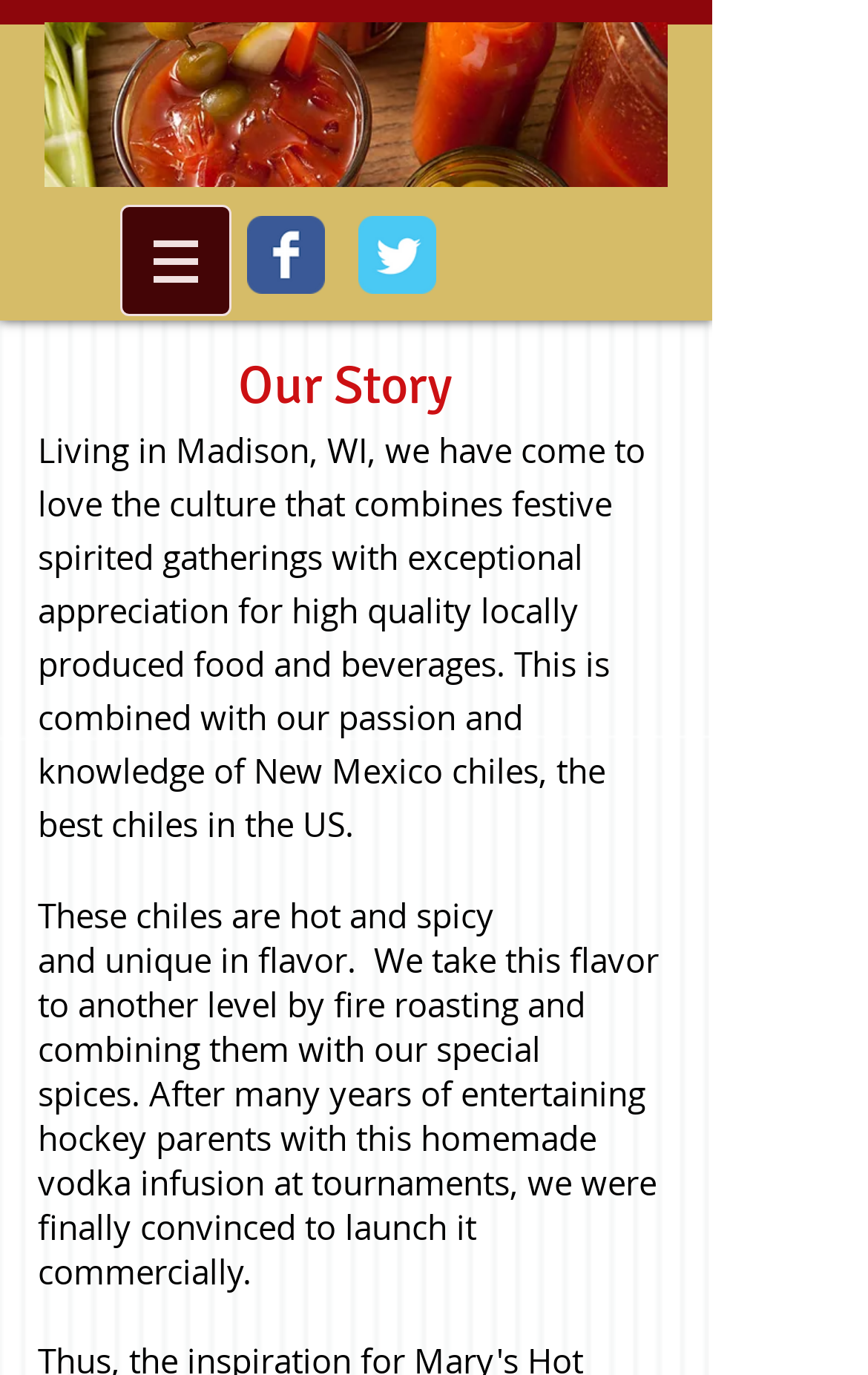What is the company's location?
Answer the question with a single word or phrase by looking at the picture.

Madison, WI